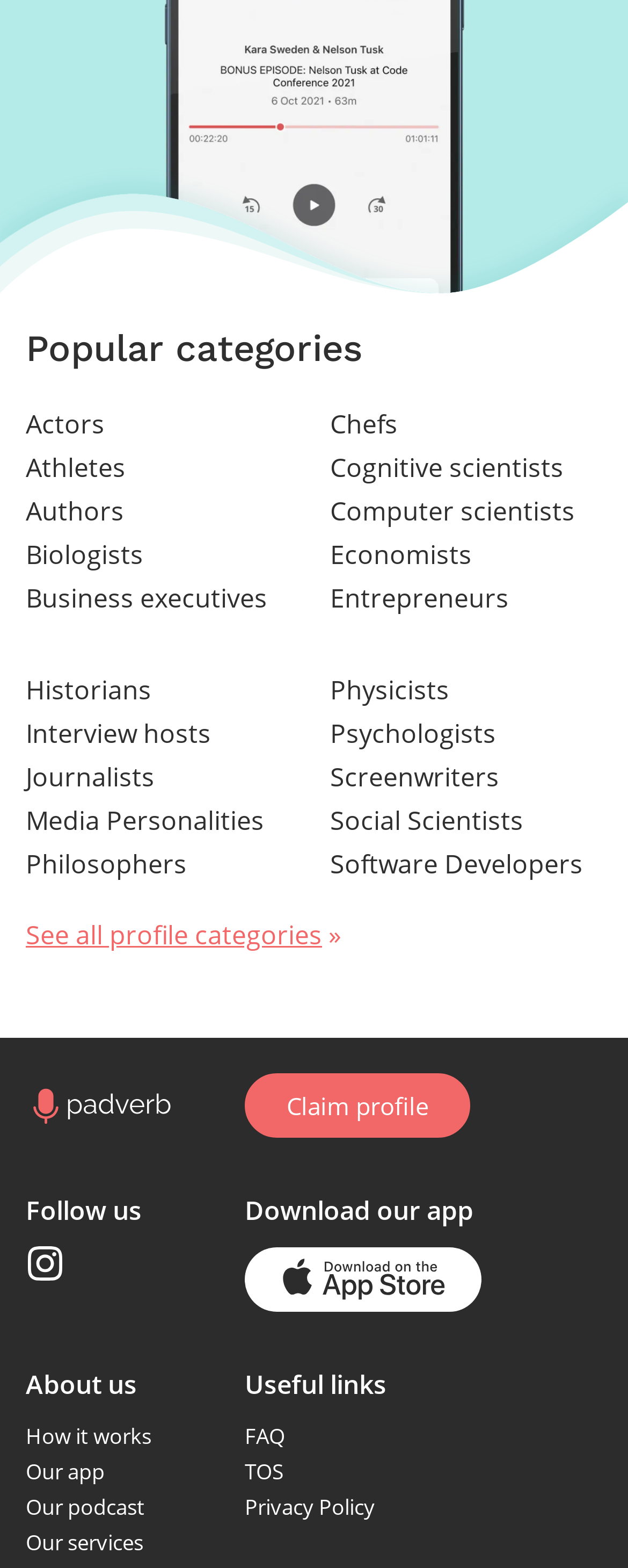Find the bounding box coordinates of the element to click in order to complete the given instruction: "Go to home page."

[0.041, 0.692, 0.274, 0.718]